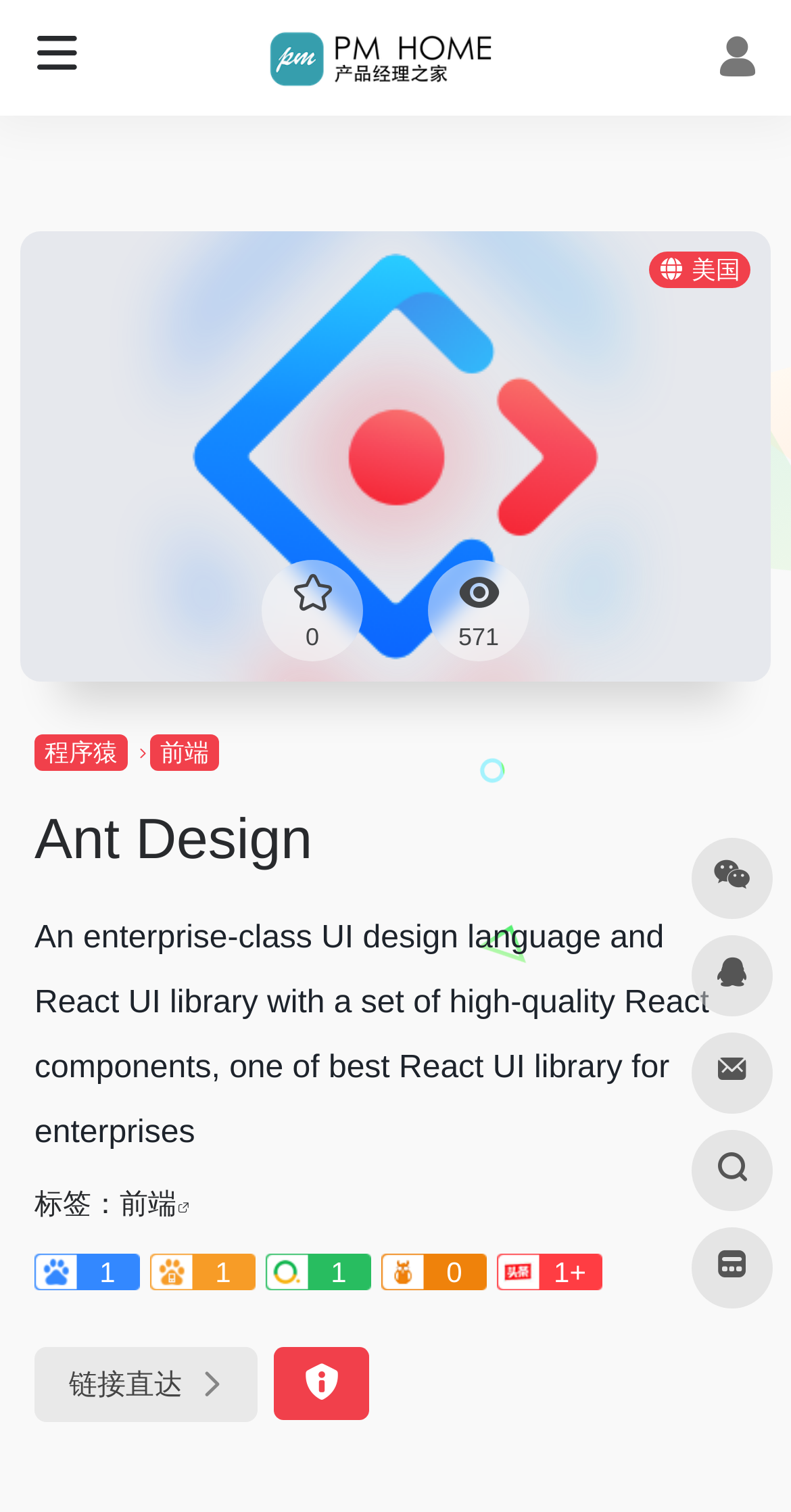Please give the bounding box coordinates of the area that should be clicked to fulfill the following instruction: "Click the  0 link". The coordinates should be in the format of four float numbers from 0 to 1, i.e., [left, top, right, bottom].

[0.331, 0.37, 0.459, 0.437]